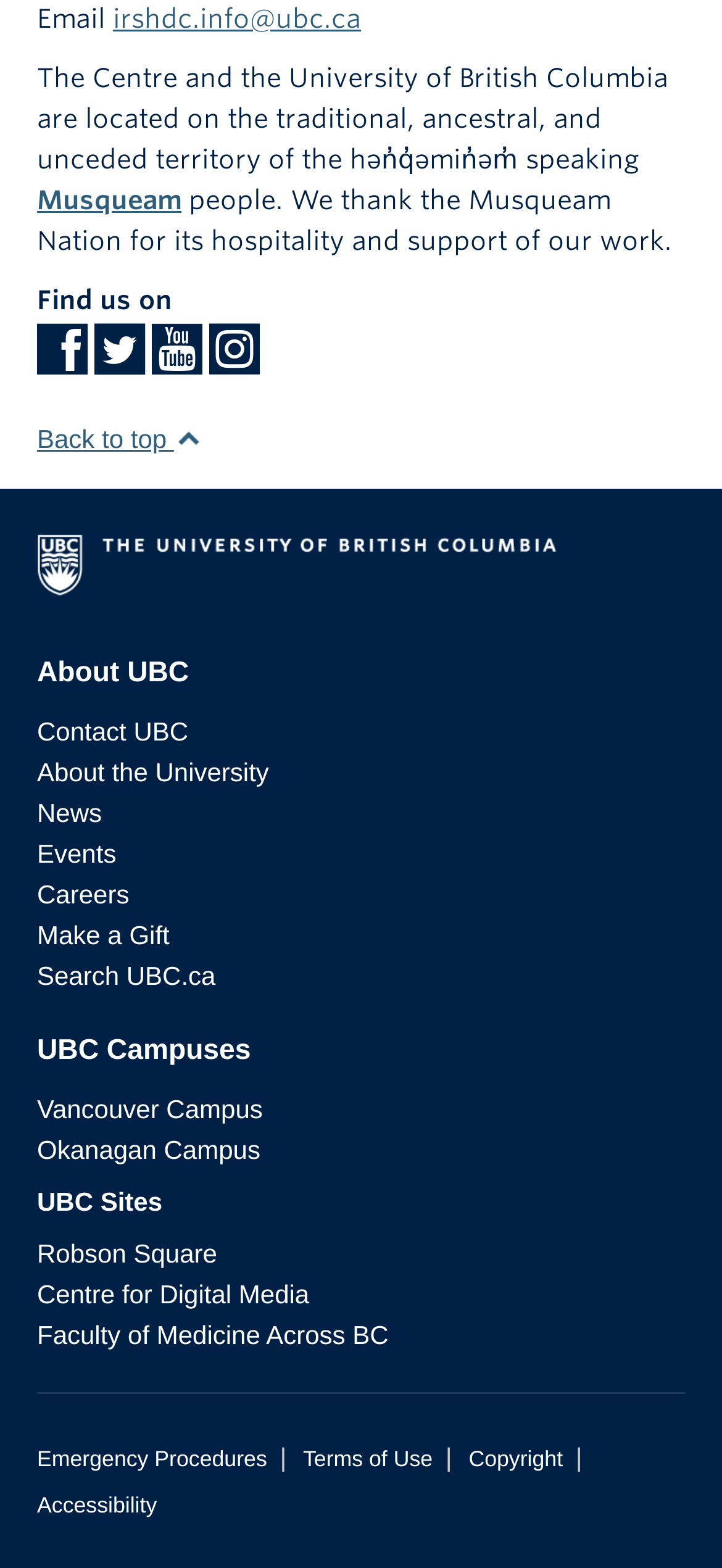Find the bounding box coordinates of the clickable region needed to perform the following instruction: "Contact UBC". The coordinates should be provided as four float numbers between 0 and 1, i.e., [left, top, right, bottom].

[0.051, 0.457, 0.261, 0.476]